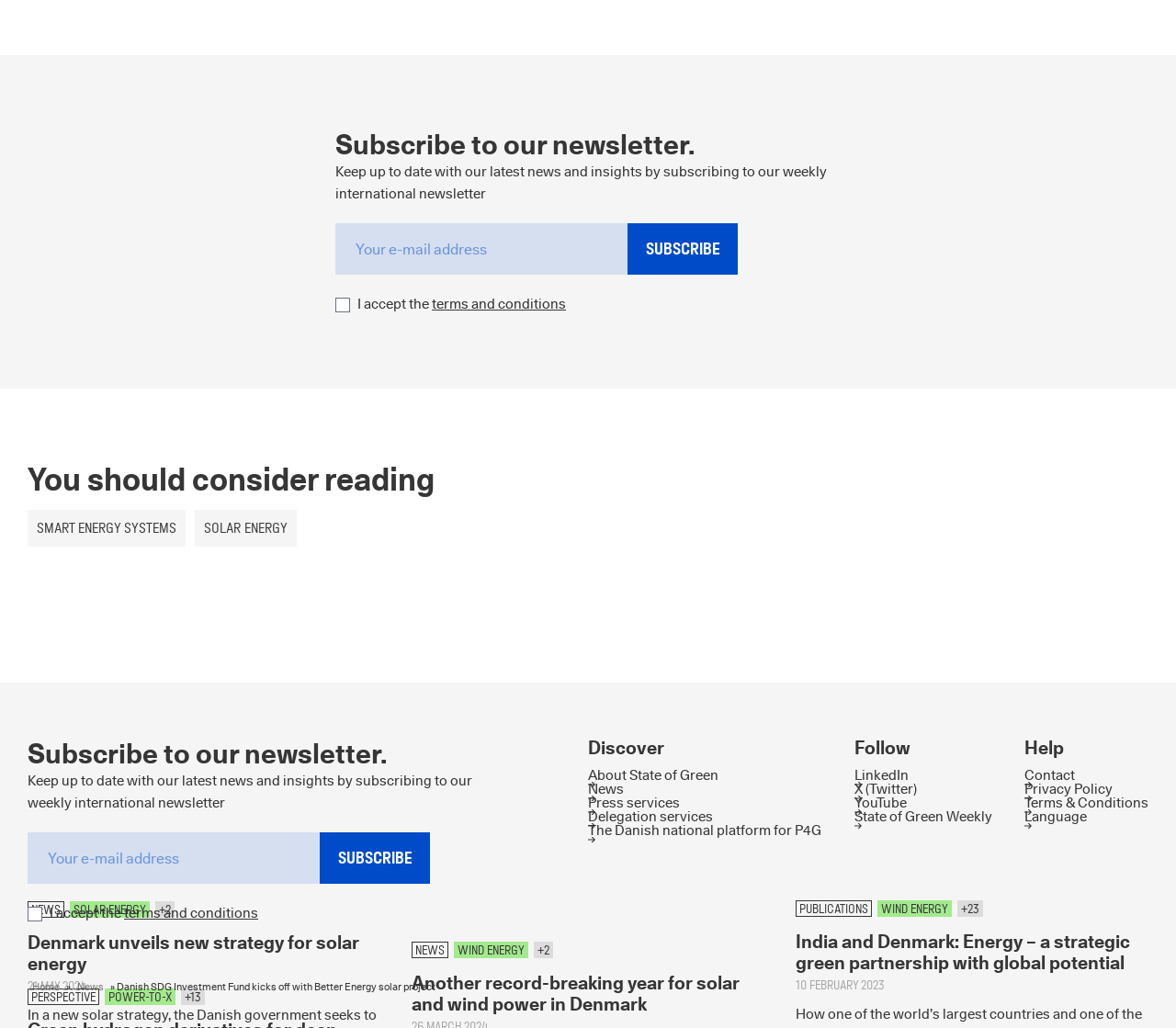Identify the bounding box coordinates of the clickable region to carry out the given instruction: "Subscribe to the newsletter".

[0.285, 0.217, 0.535, 0.267]